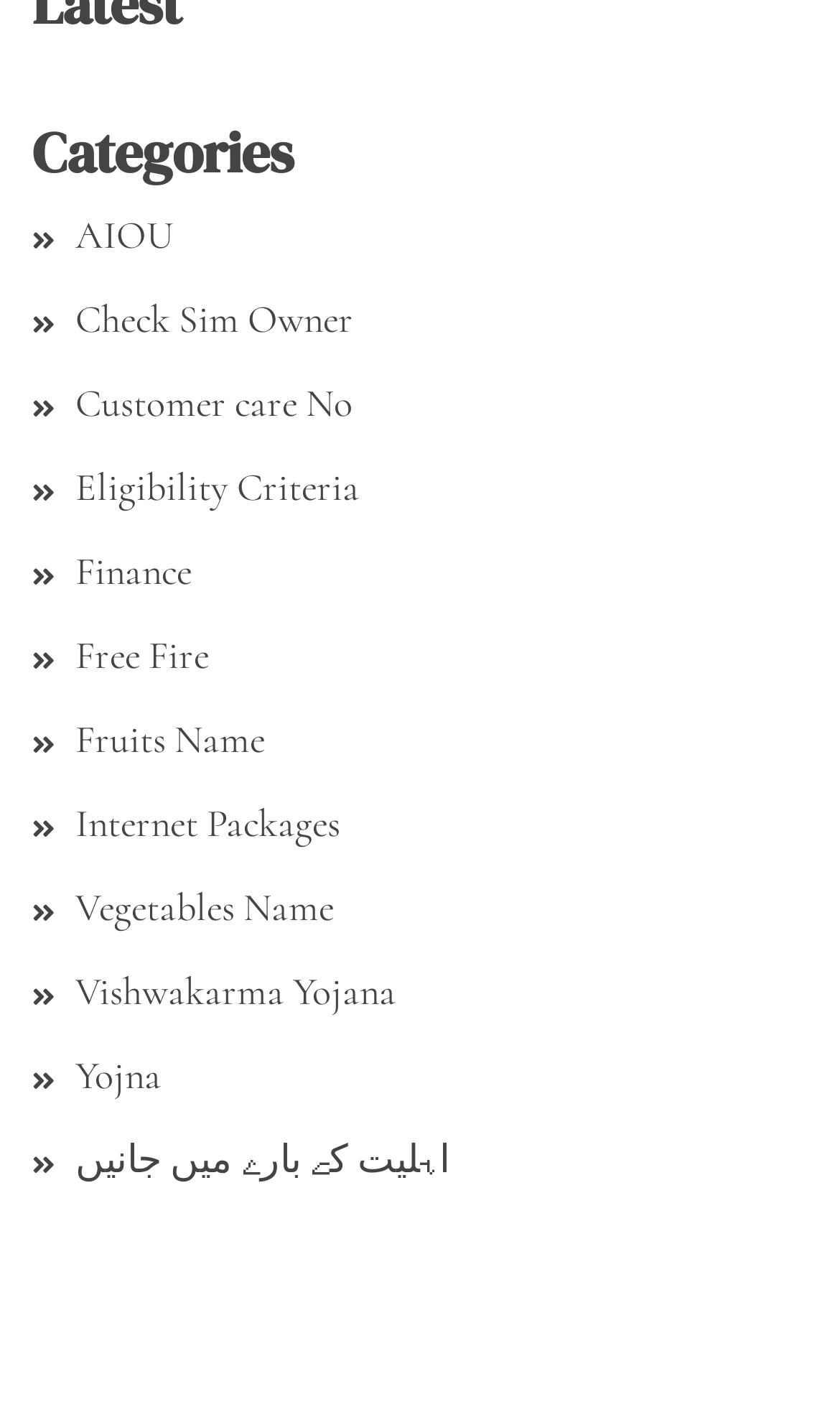Utilize the details in the image to give a detailed response to the question: How many links are under the 'Categories' heading?

I counted the number of links under the 'Categories' heading, which are 'AIOU', 'Check Sim Owner', 'Customer care No', 'Eligibility Criteria', 'Finance', 'Free Fire', 'Fruits Name', 'Internet Packages', 'Vegetables Name', 'Vishwakarma Yojana', 'Yojna', and 'اہلیت کے بارے میں جانیں'.